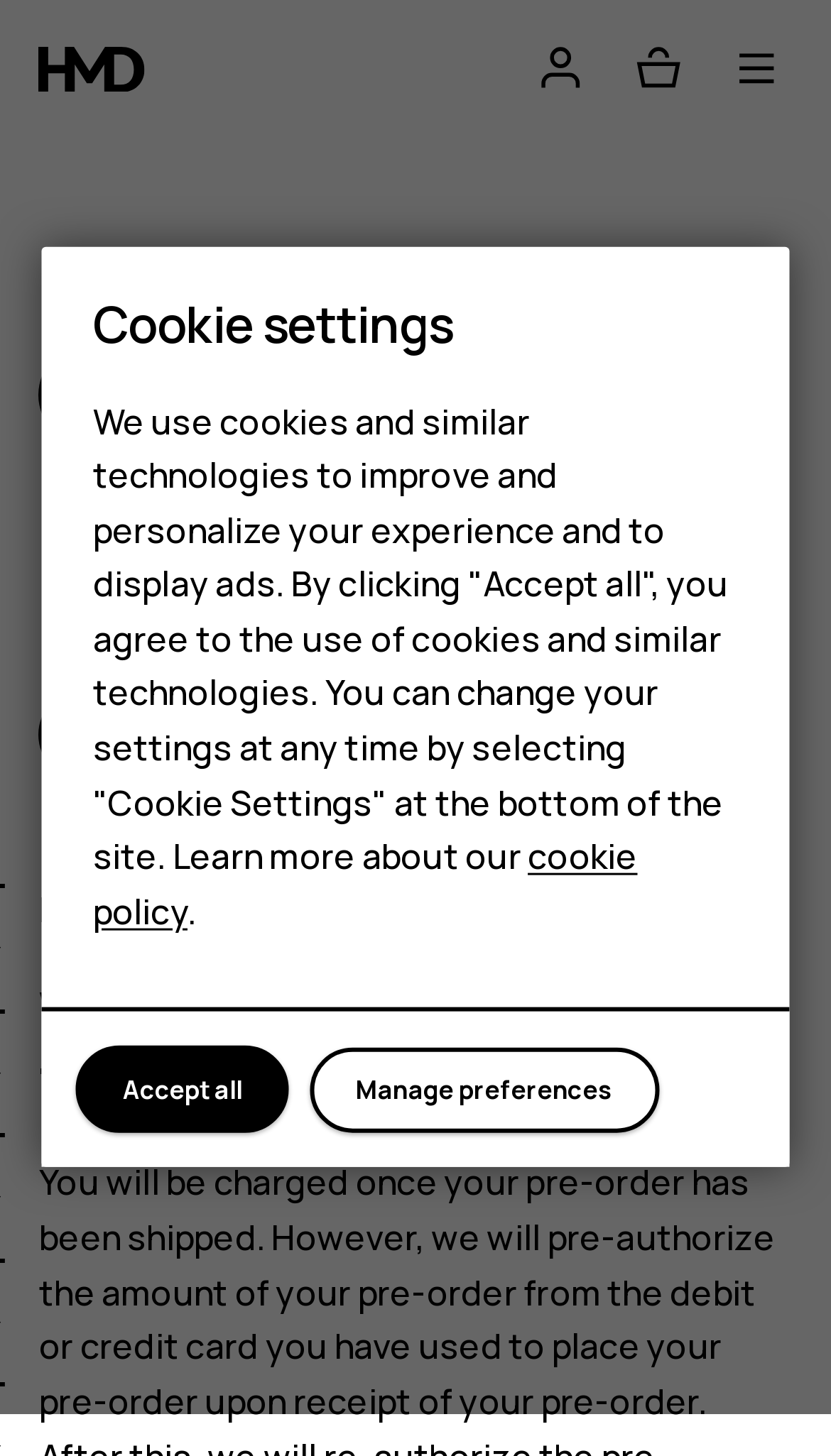Find the bounding box coordinates for the area that must be clicked to perform this action: "Click on HMD".

[0.047, 0.0, 0.175, 0.094]